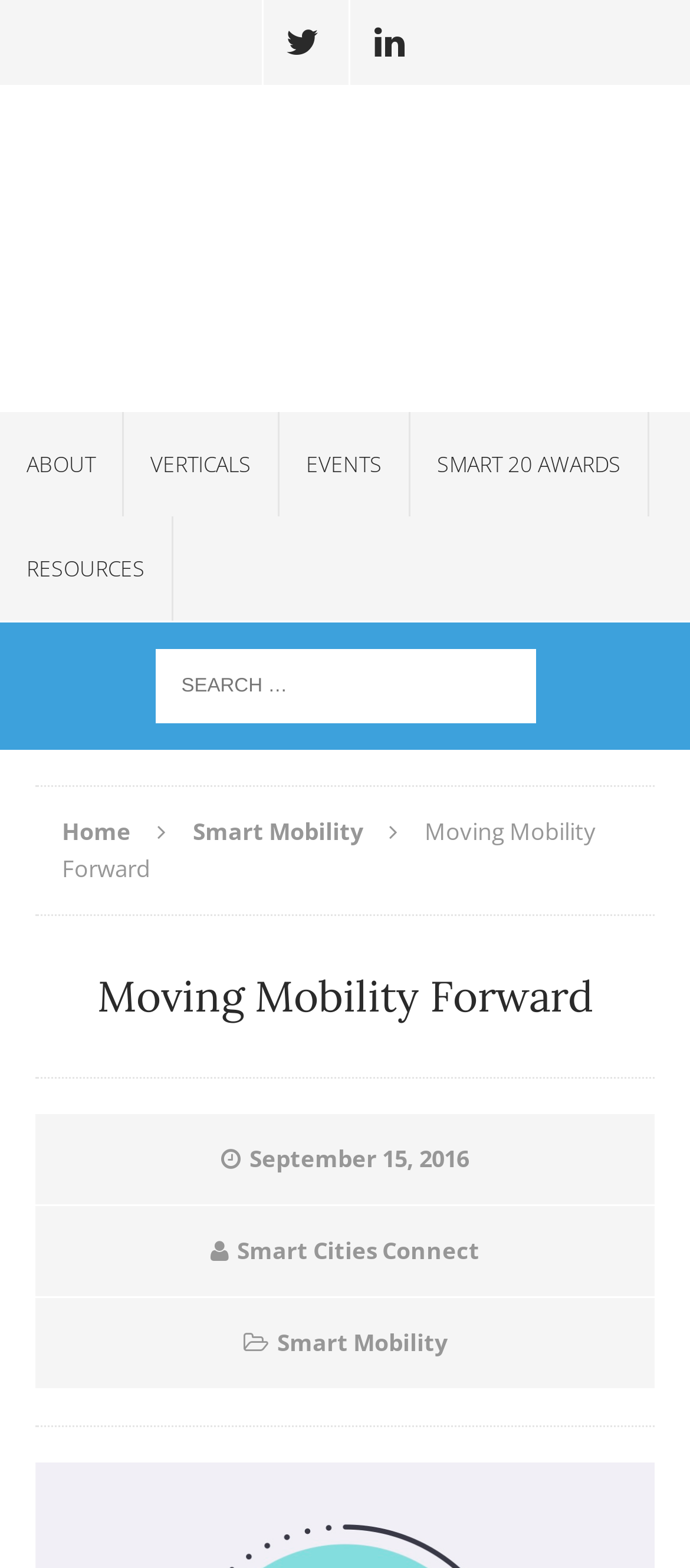What is the name of the website?
Can you offer a detailed and complete answer to this question?

I determined the name of the website by looking at the link element with the text 'Smart Cities Connect' at the top of the page, which suggests that it is the title of the website.